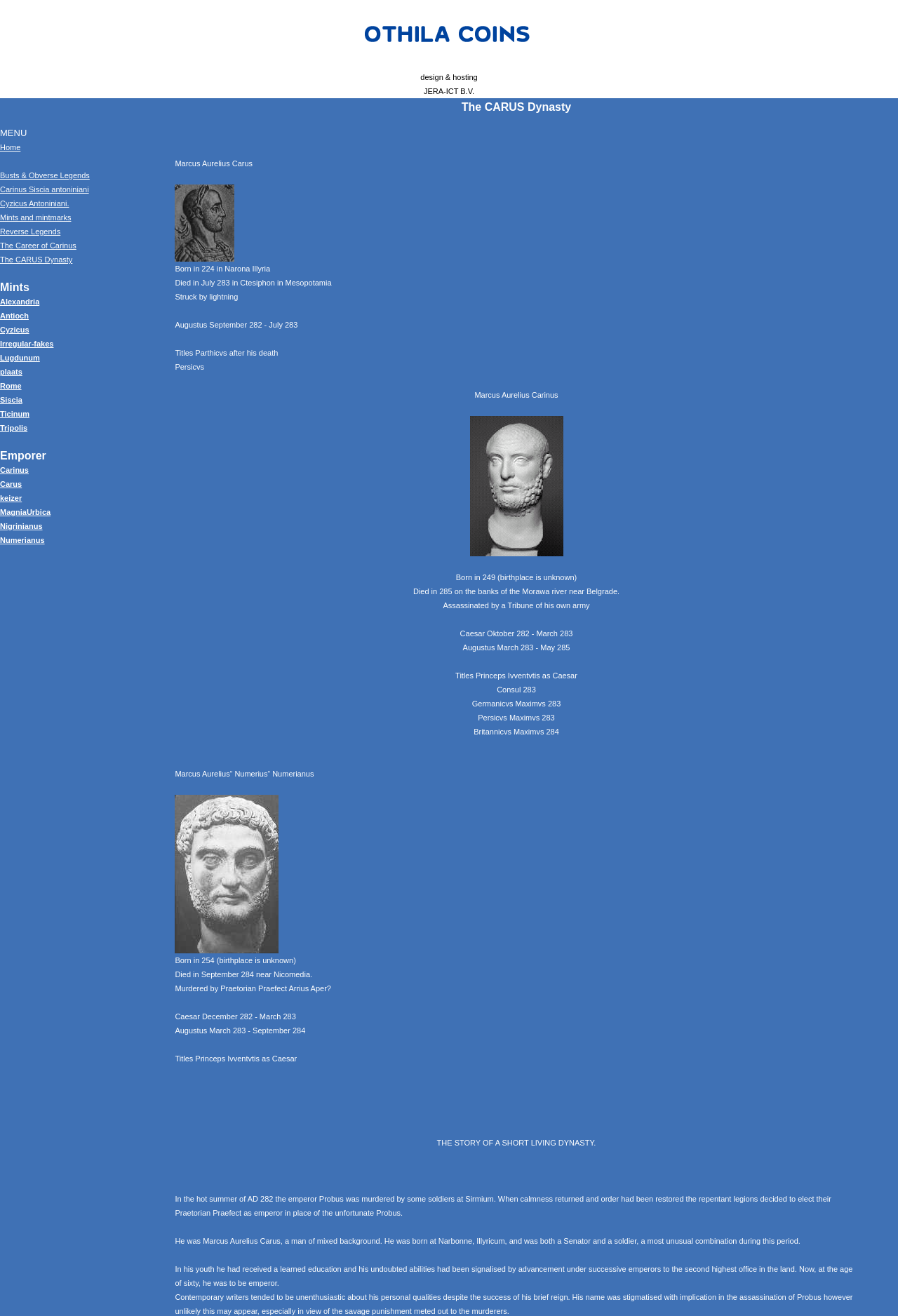What is the title of the section that starts with 'THE STORY OF A SHORT LIVING DYNASTY'?
From the image, provide a succinct answer in one word or a short phrase.

THE STORY OF A SHORT LIVING DYNASTY